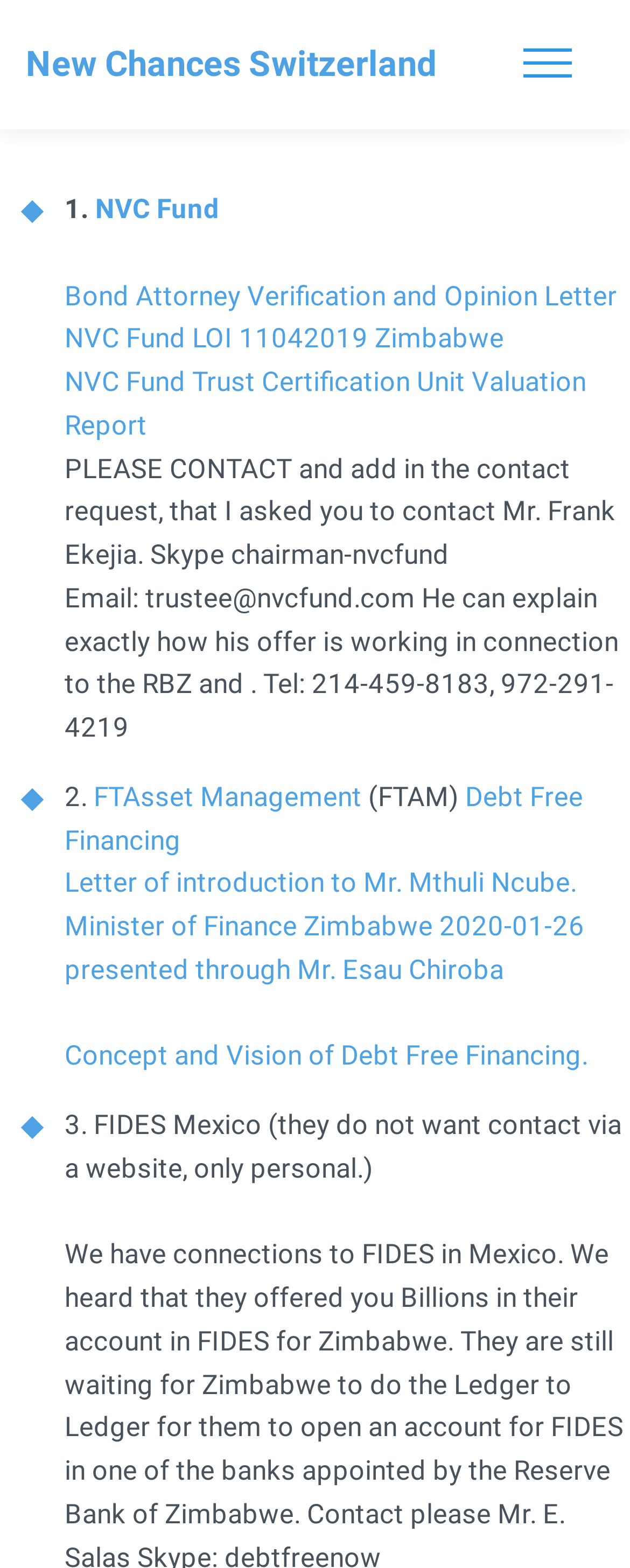Provide the bounding box coordinates of the HTML element described by the text: "NVC Fund LOI 11042019 Zimbabwe". The coordinates should be in the format [left, top, right, bottom] with values between 0 and 1.

[0.103, 0.205, 0.8, 0.226]